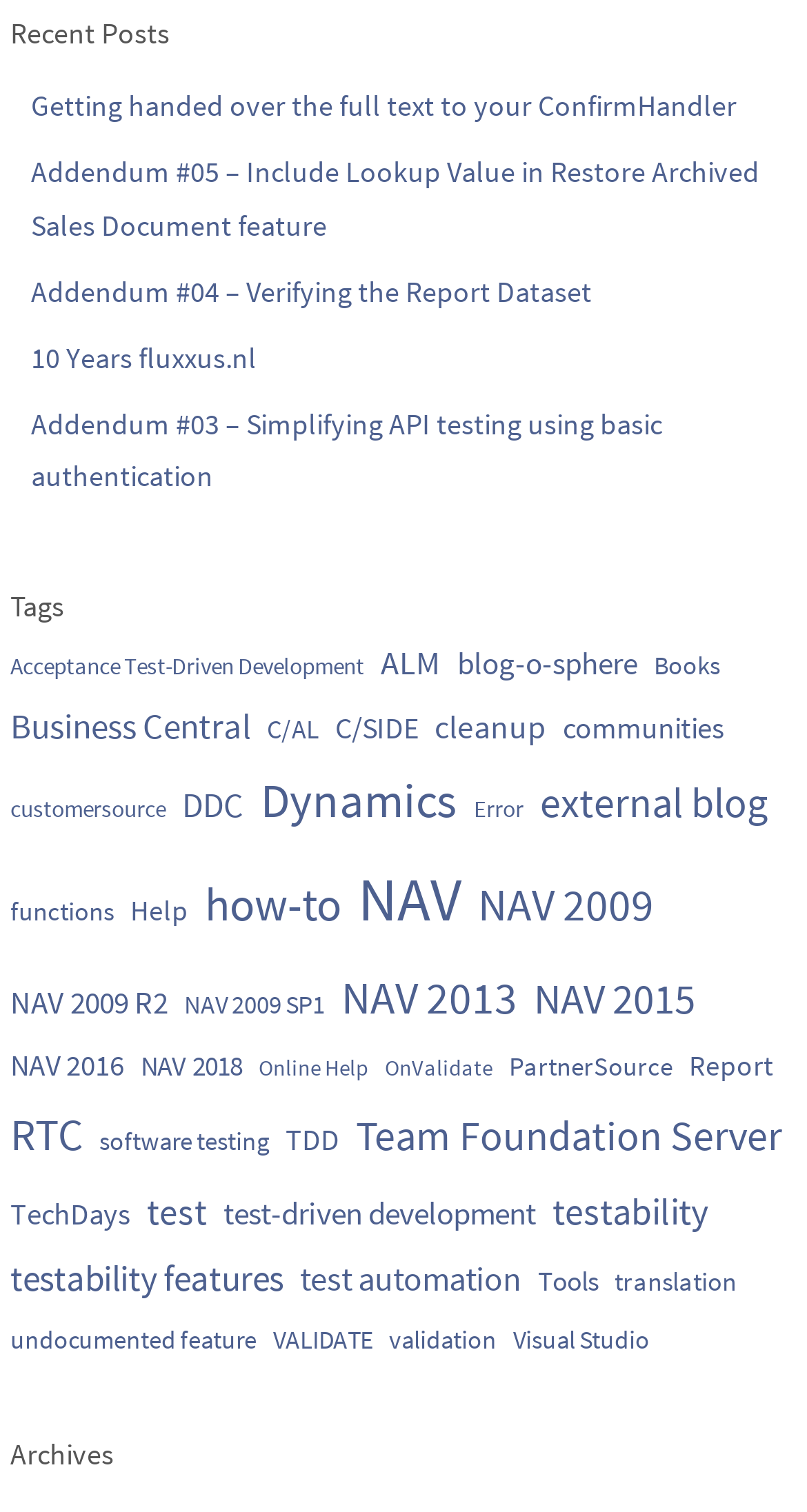Determine the bounding box coordinates for the element that should be clicked to follow this instruction: "Explore tags related to Dynamics". The coordinates should be given as four float numbers between 0 and 1, in the format [left, top, right, bottom].

[0.323, 0.502, 0.567, 0.56]